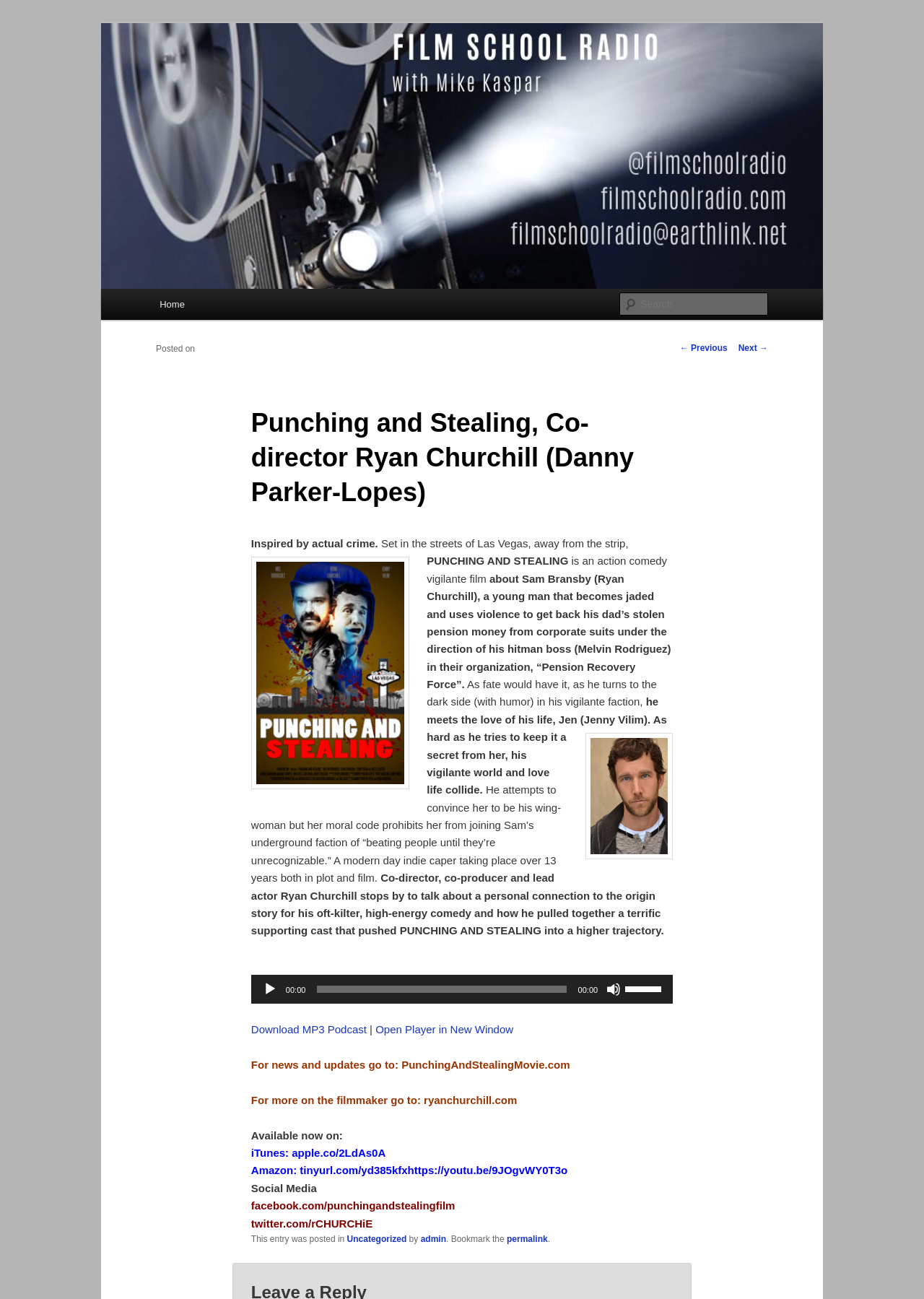Use a single word or phrase to answer the question: What is the name of the social media platform where you can find the film's page?

Facebook